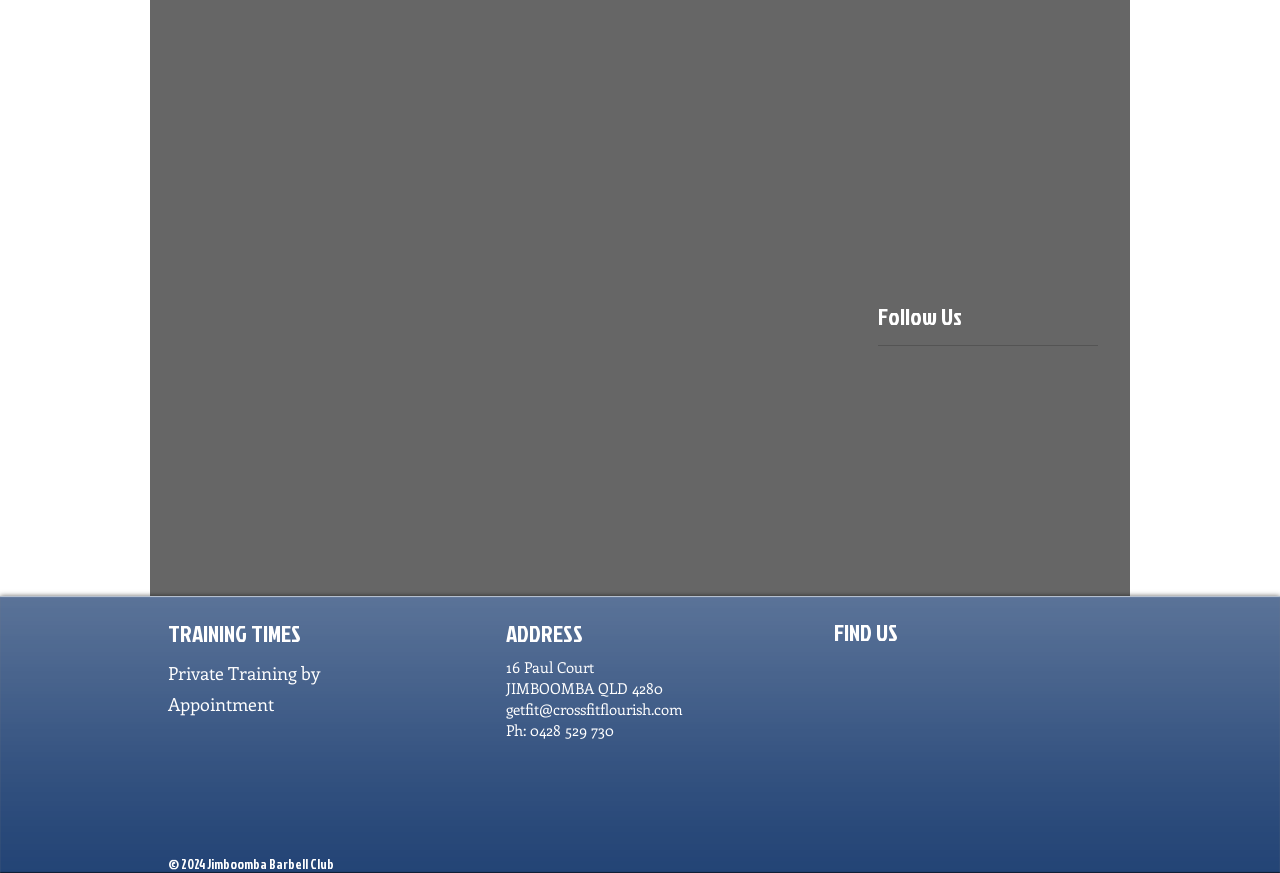From the element description aria-label="Instagram - White Circle", predict the bounding box coordinates of the UI element. The coordinates must be specified in the format (top-left x, top-left y, bottom-right x, bottom-right y) and should be within the 0 to 1 range.

[0.394, 0.928, 0.412, 0.955]